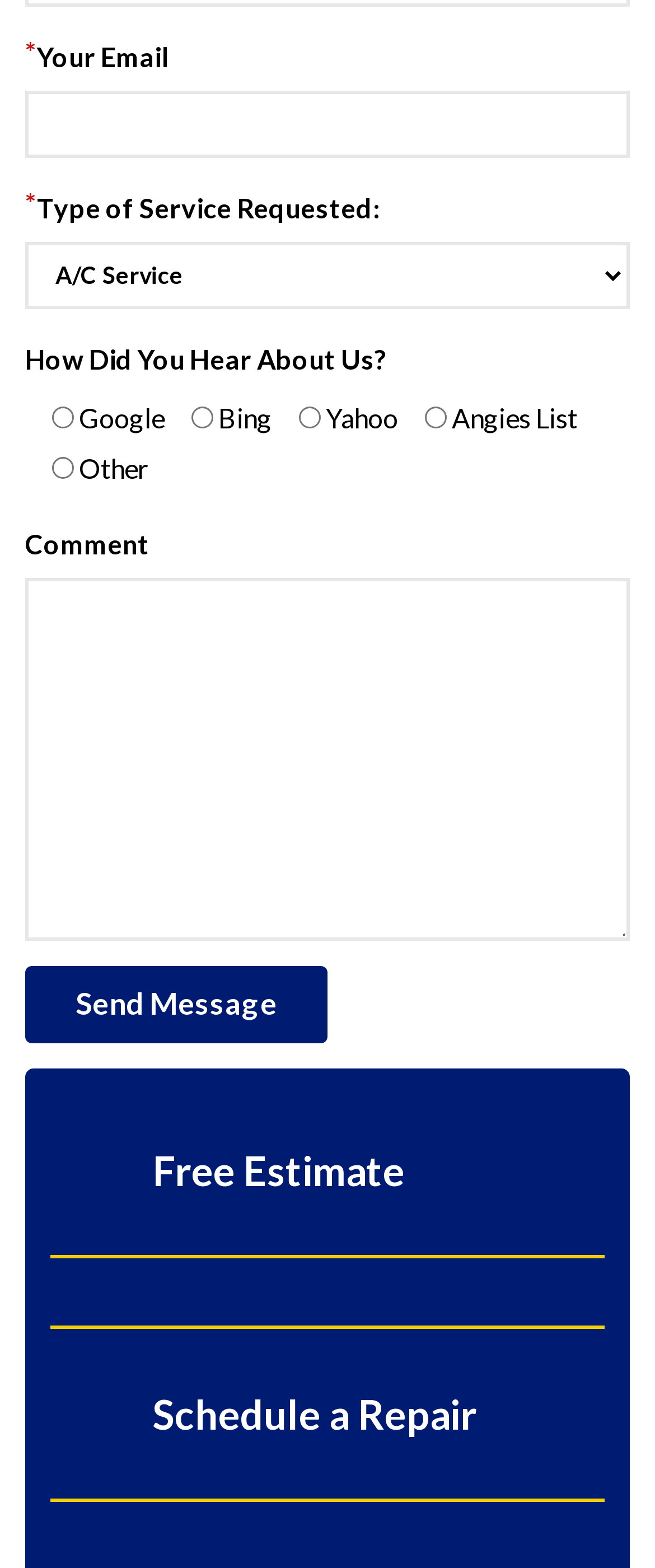Specify the bounding box coordinates (top-left x, top-left y, bottom-right x, bottom-right y) of the UI element in the screenshot that matches this description: name="comment"

[0.038, 0.368, 0.962, 0.6]